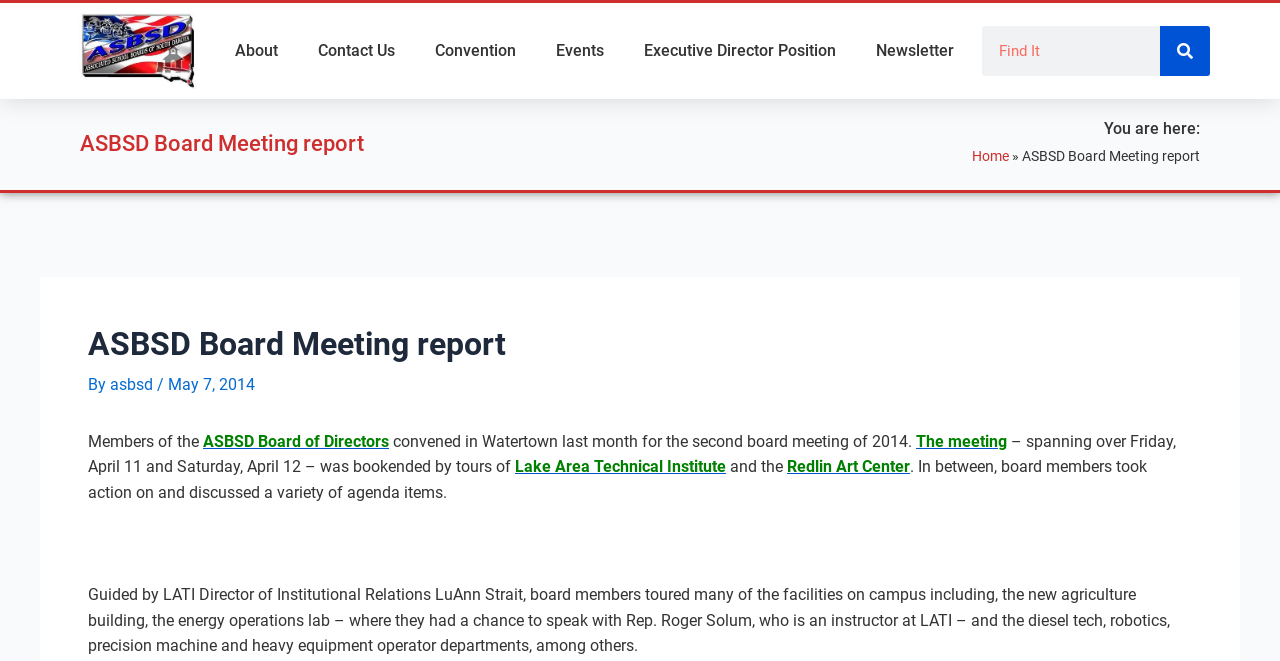Determine the bounding box coordinates of the clickable area required to perform the following instruction: "Read the ASBSD Board Meeting report". The coordinates should be represented as four float numbers between 0 and 1: [left, top, right, bottom].

[0.069, 0.492, 0.931, 0.55]